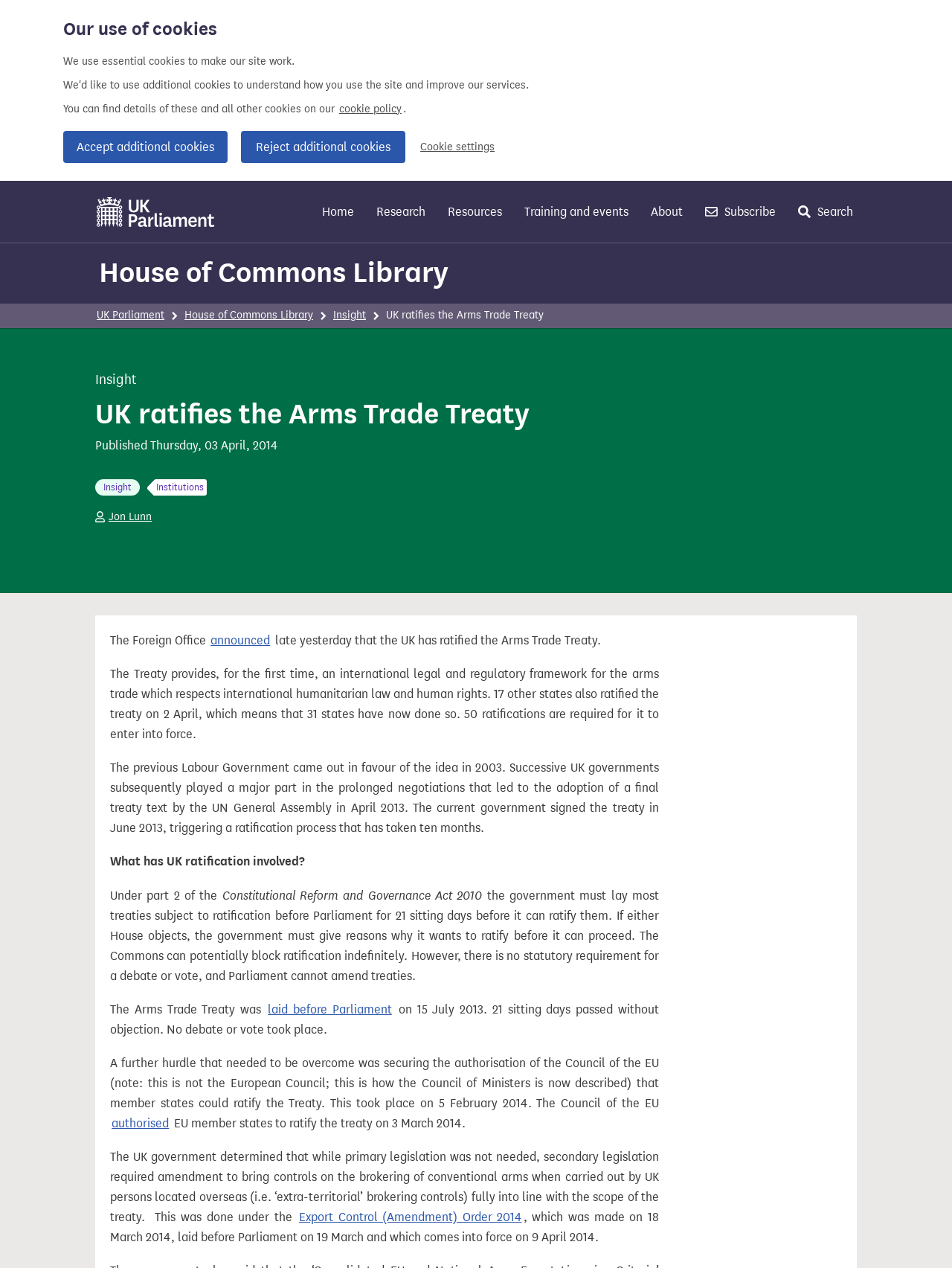Determine the bounding box coordinates for the element that should be clicked to follow this instruction: "Visit the UK Parliament website". The coordinates should be given as four float numbers between 0 and 1, in the format [left, top, right, bottom].

[0.1, 0.154, 0.227, 0.18]